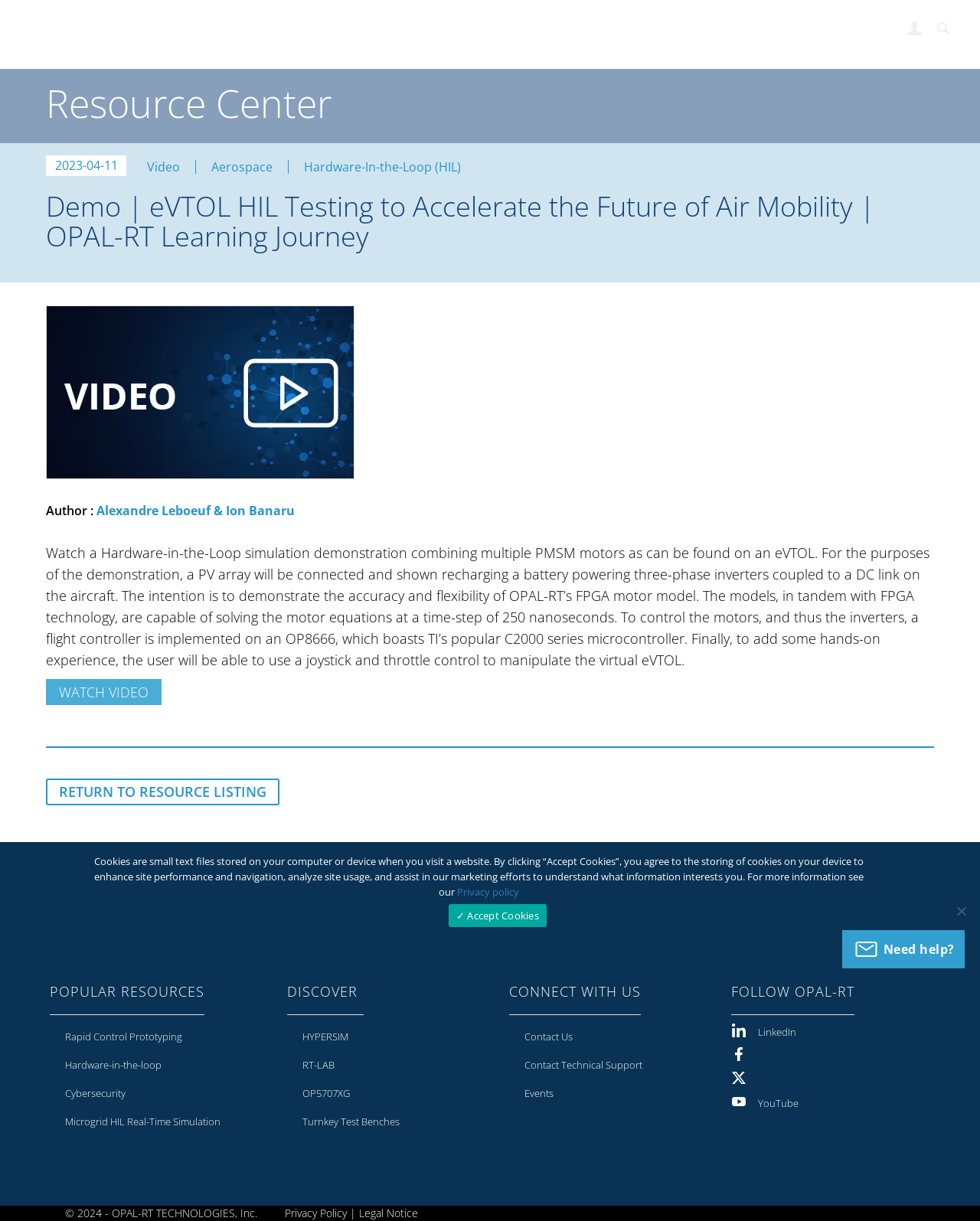Can you specify the bounding box coordinates of the area that needs to be clicked to fulfill the following instruction: "Learn about RT-LAB"?

[0.266, 0.069, 0.462, 0.093]